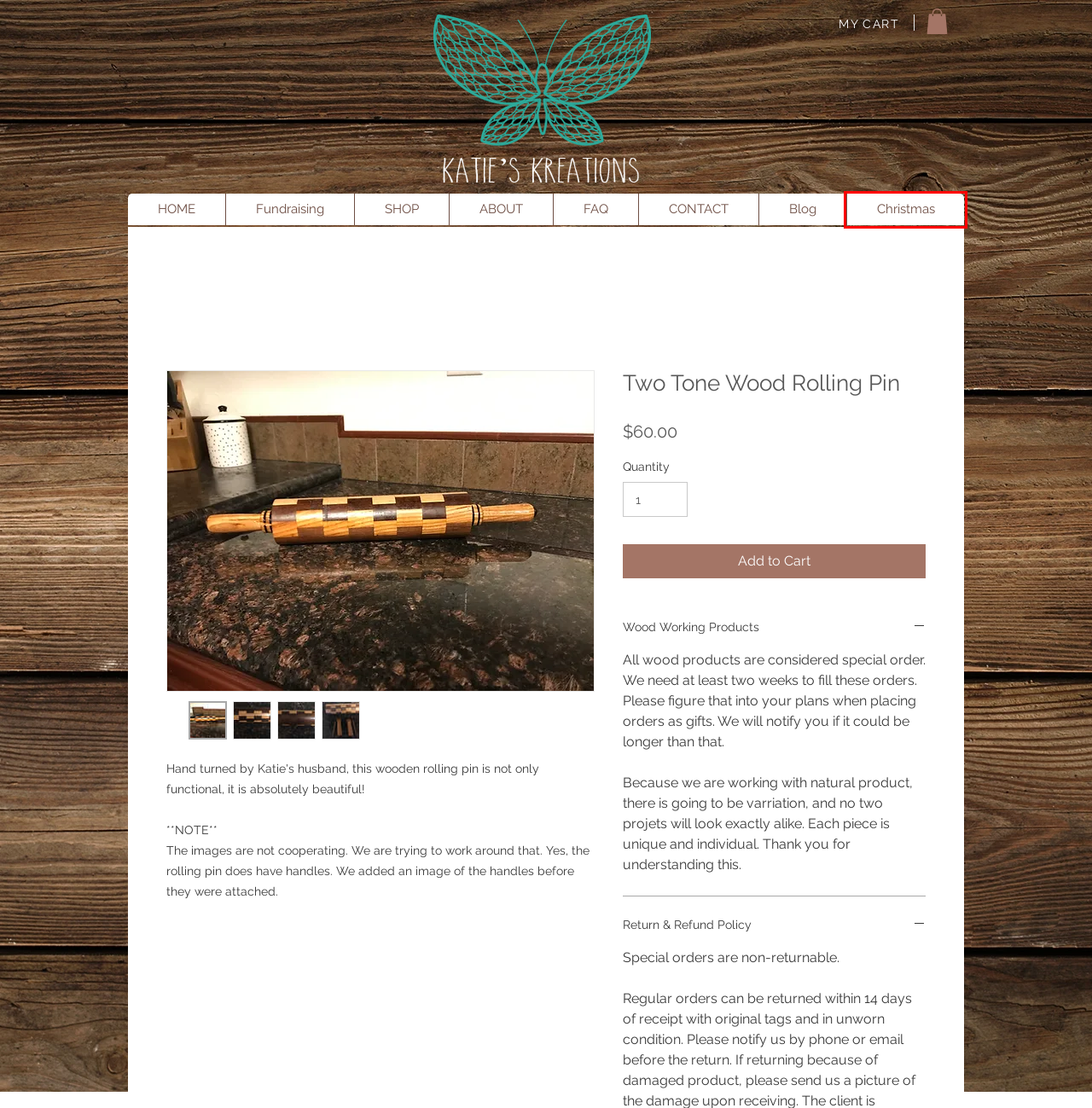You are provided a screenshot of a webpage featuring a red bounding box around a UI element. Choose the webpage description that most accurately represents the new webpage after clicking the element within the red bounding box. Here are the candidates:
A. CONTACT | katieskreations
B. HOME | katieskreations
C. KatiesKreations | Fundraising
D. Katie's Kreations Botique | Unique Hand Made Items
E. FAQ | katieskreations
F. Blog | katieskreations
G. ABOUT | katieskreations
H. Christmas | katieskreations

H